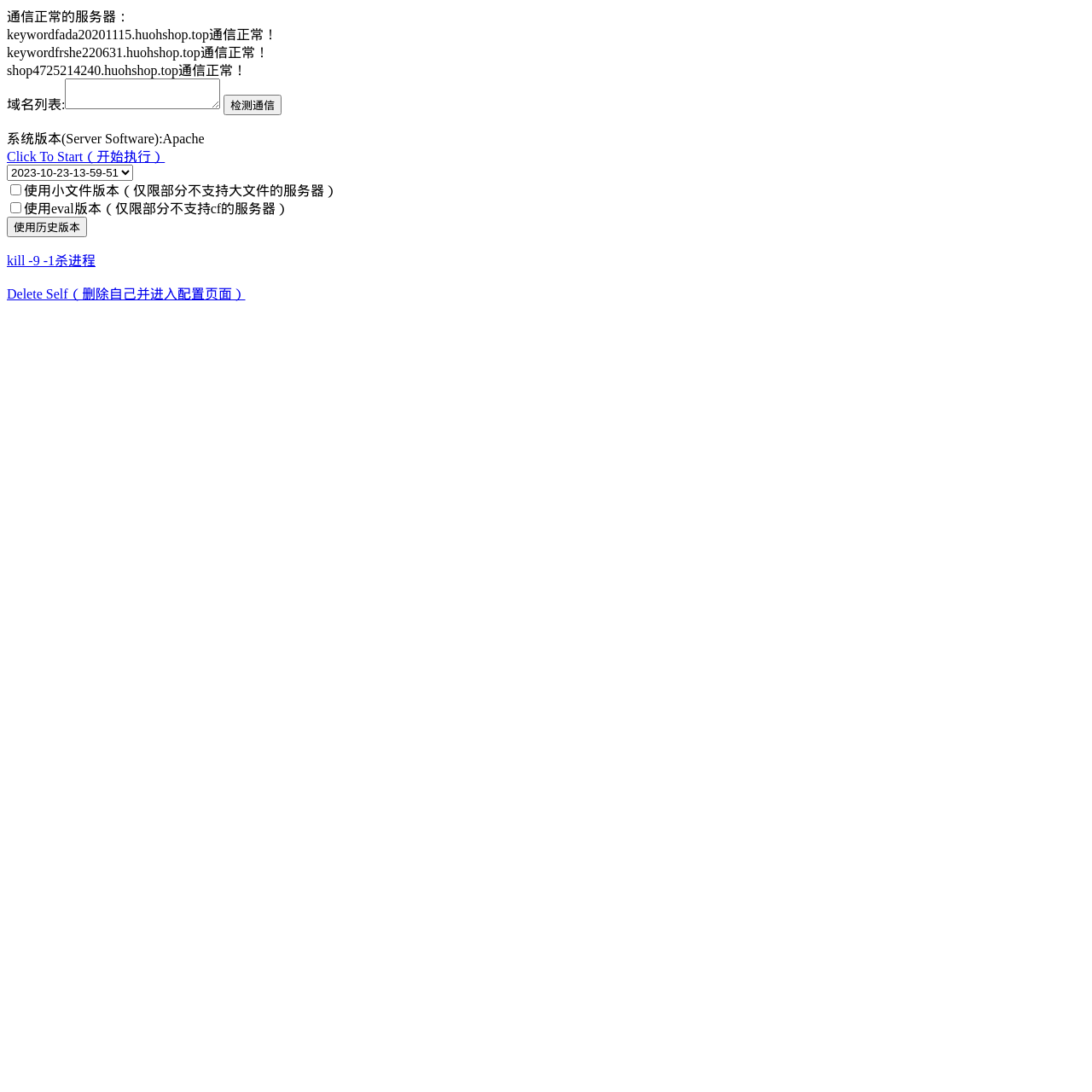From the webpage screenshot, predict the bounding box of the UI element that matches this description: "Delete Self（删除自己并进入配置页面）".

[0.006, 0.262, 0.225, 0.276]